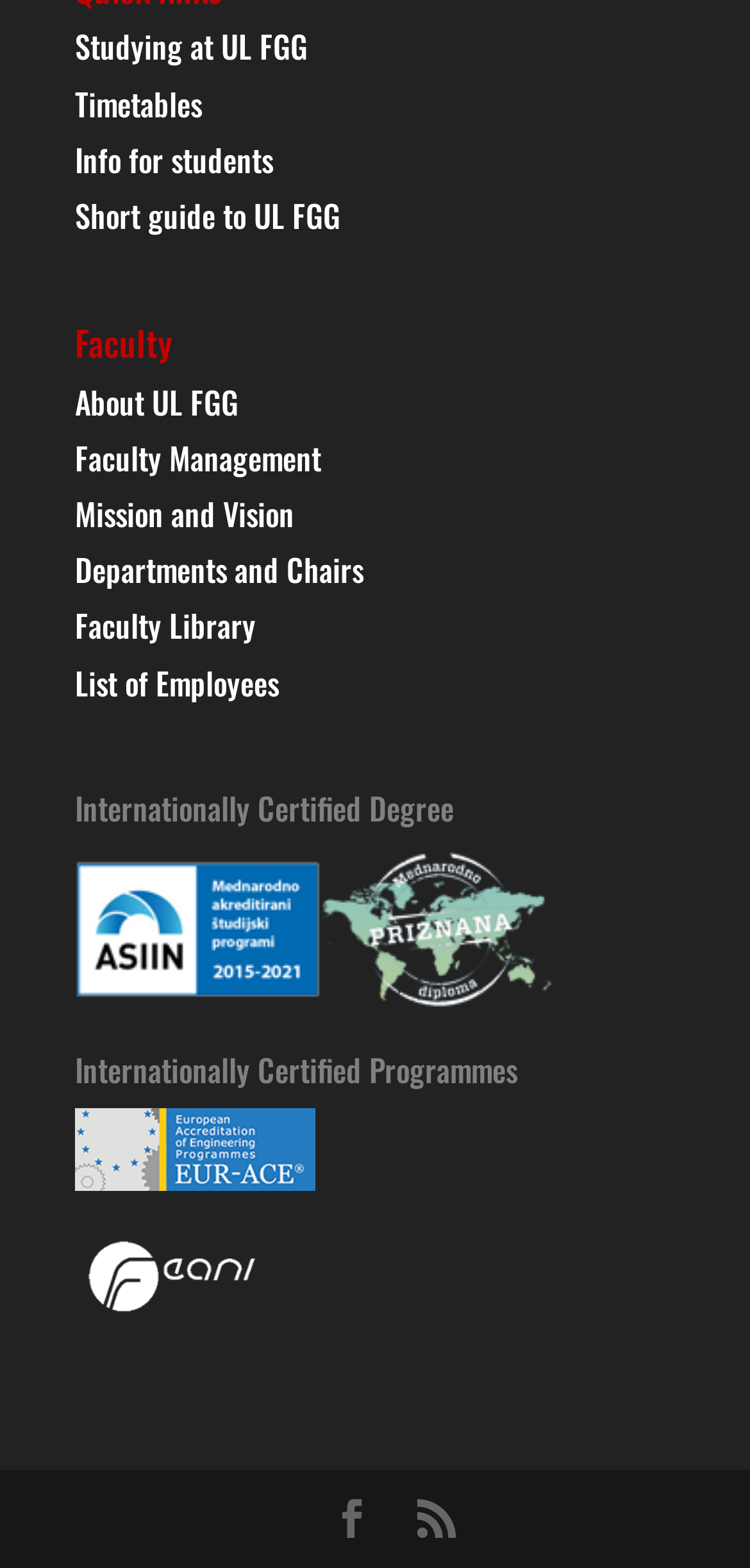Given the element description, predict the bounding box coordinates in the format (top-left x, top-left y, bottom-right x, bottom-right y), using floating point numbers between 0 and 1: parent_node: Internationally Certified Degree

[0.1, 0.745, 0.421, 0.763]